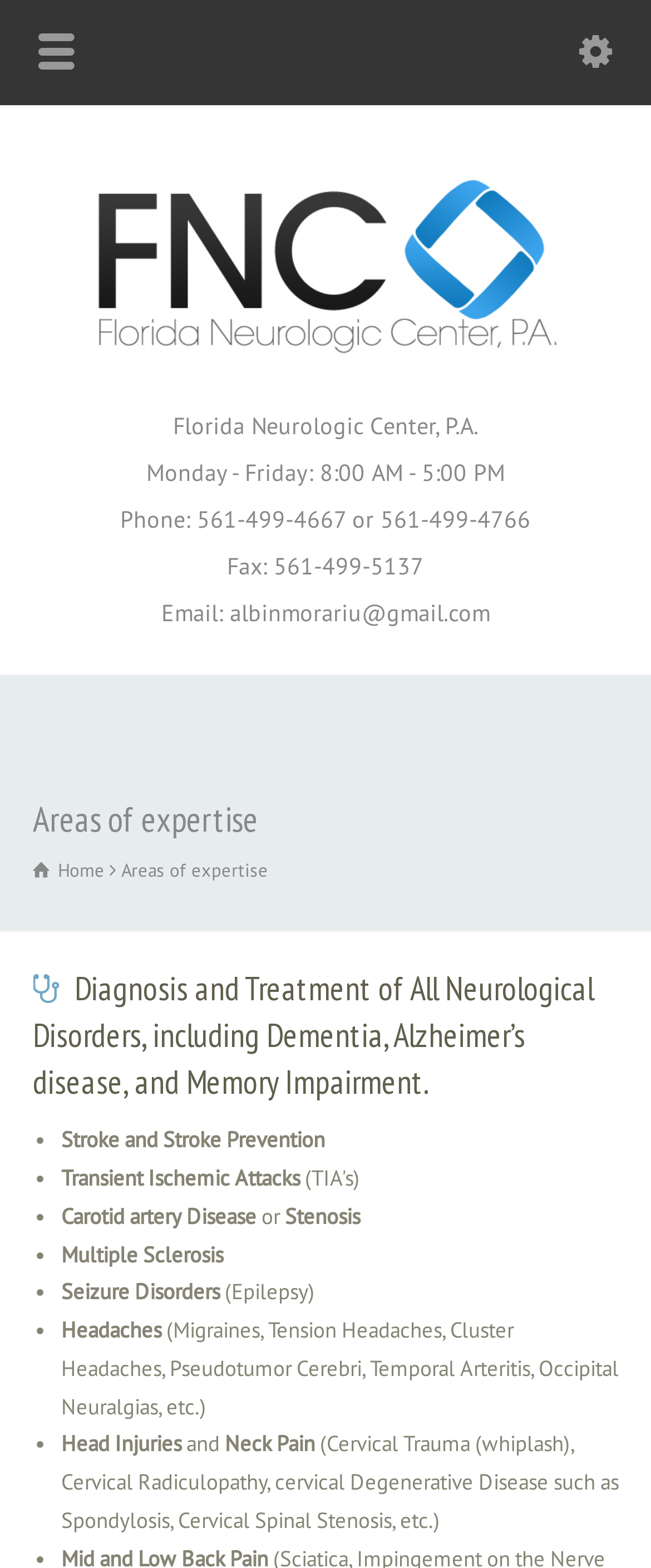Identify the bounding box for the UI element described as: "Home". The coordinates should be four float numbers between 0 and 1, i.e., [left, top, right, bottom].

[0.05, 0.547, 0.16, 0.562]